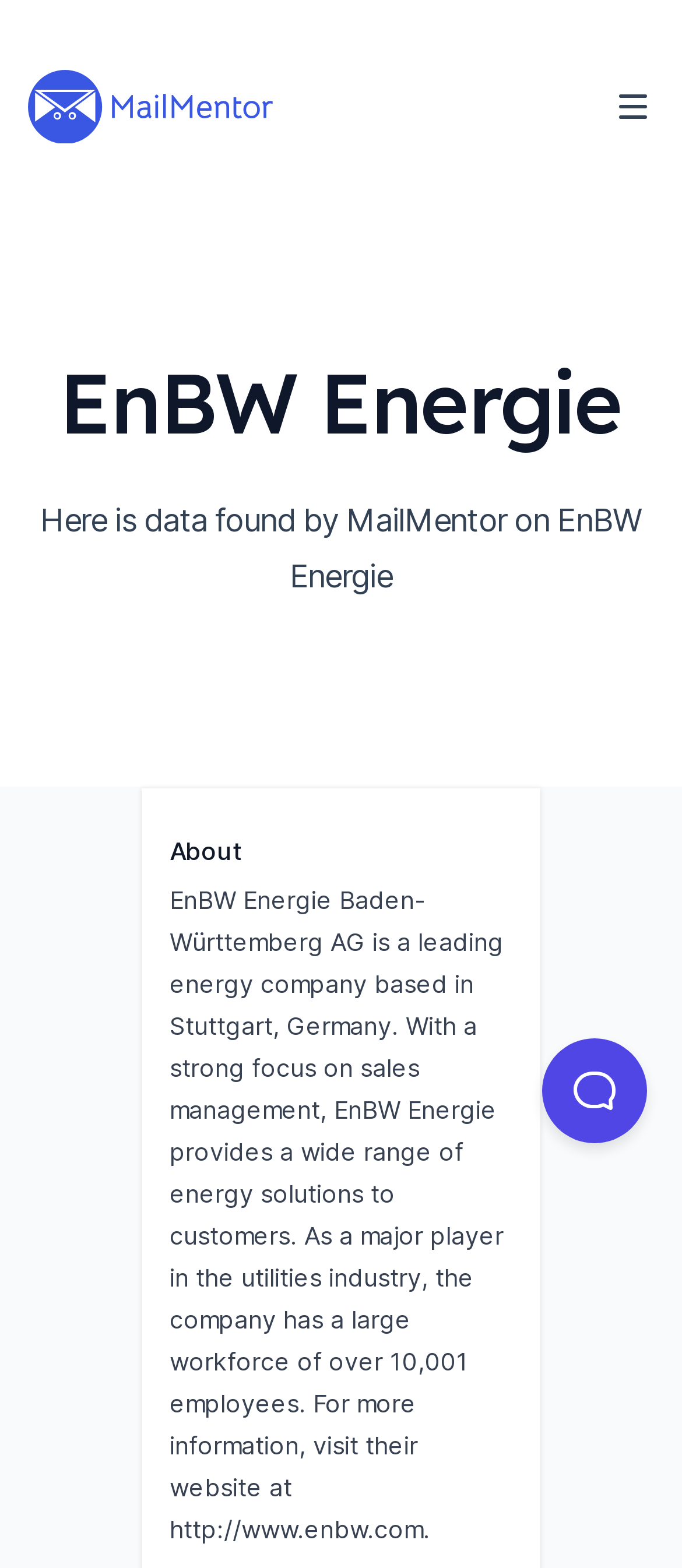Offer a meticulous caption that includes all visible features of the webpage.

The webpage is about EnBW Energie, a leading energy company based in Stuttgart, Germany. At the top left corner, there is a navigation link labeled "Home" accompanied by an image. On the top right corner, there is a button to toggle navigation. Below the navigation link, the company name "EnBW Energie" is prominently displayed as a heading. 

Underneath the company name, there is a section with a static text "Here is data found by MailMentor on EnBW Energie". This section contains a description list with two parts: a term and a detail. The term is labeled "About" and the detail provides a brief description of the company, stating that it is a leading energy company with a strong focus on sales management, providing a wide range of energy solutions to customers. The description also mentions that the company has a large workforce of over 10,001 employees and provides a link to their website.

At the bottom right corner, there is an iframe labeled "Toggle Customer Support".